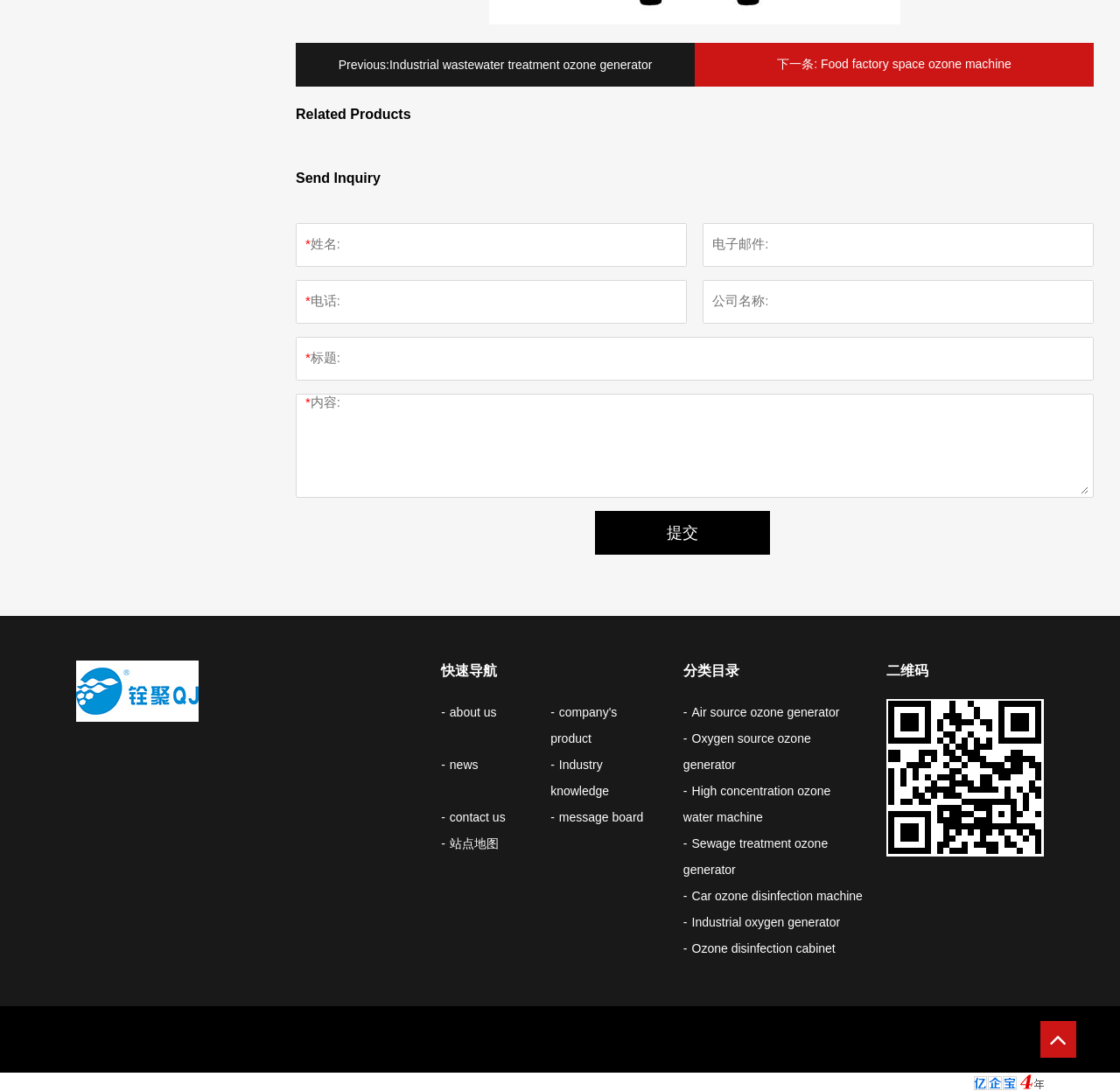Locate the bounding box coordinates of the area to click to fulfill this instruction: "Click the 'Previous:Industrial wastewater treatment ozone generator' button". The bounding box should be presented as four float numbers between 0 and 1, in the order [left, top, right, bottom].

[0.264, 0.039, 0.62, 0.079]